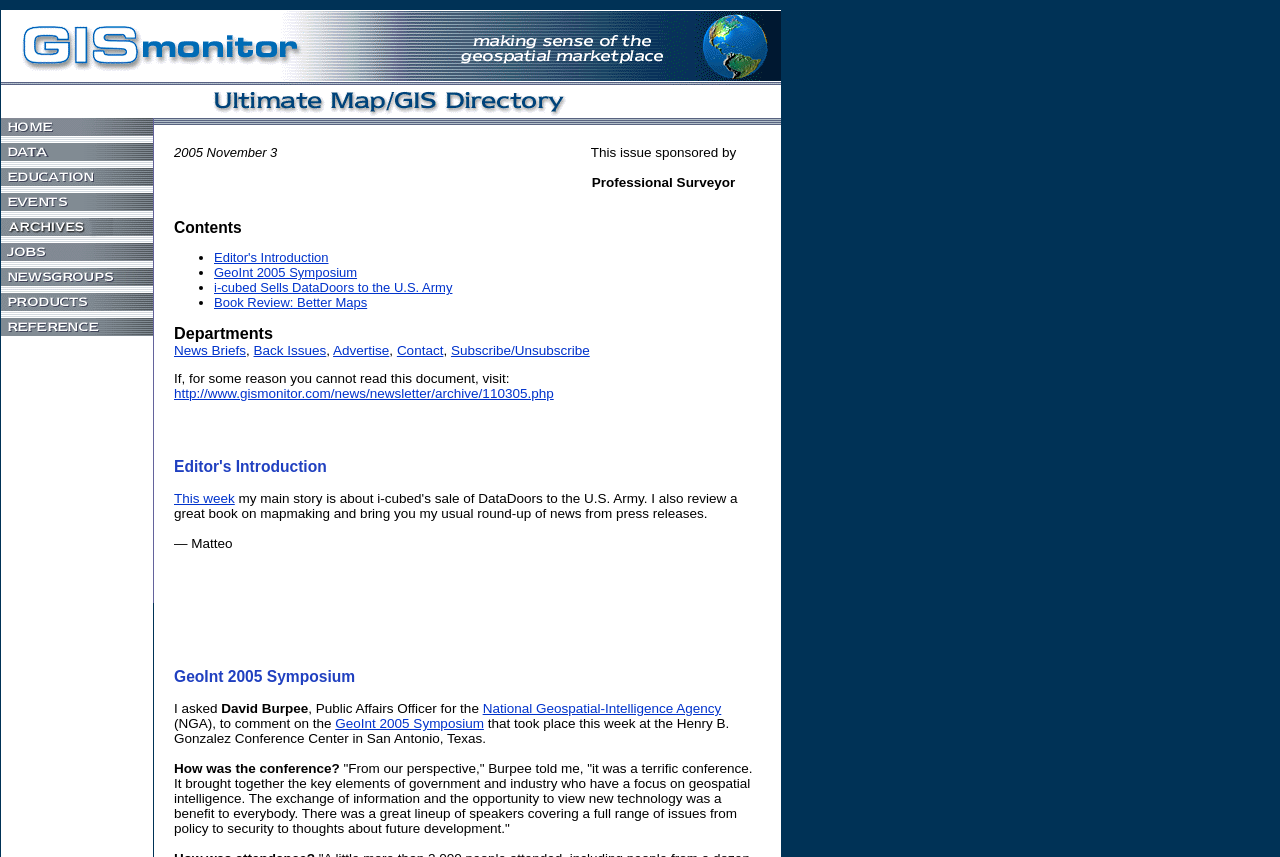What is the topic of the GeoInt 2005 Symposium?
Use the screenshot to answer the question with a single word or phrase.

geospatial intelligence